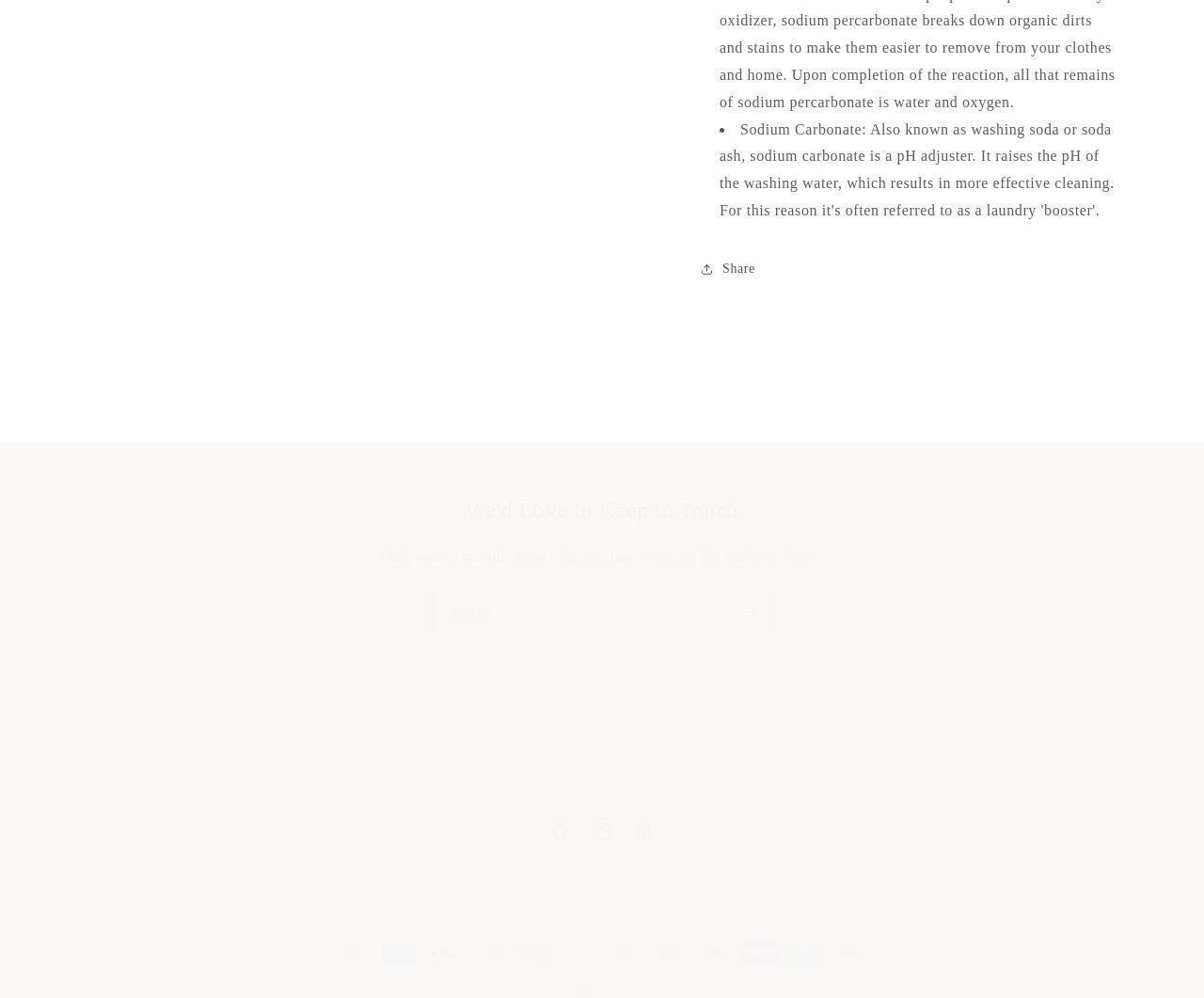Indicate the bounding box coordinates of the clickable region to achieve the following instruction: "Subscribe to the newsletter."

[0.36, 0.592, 0.64, 0.634]